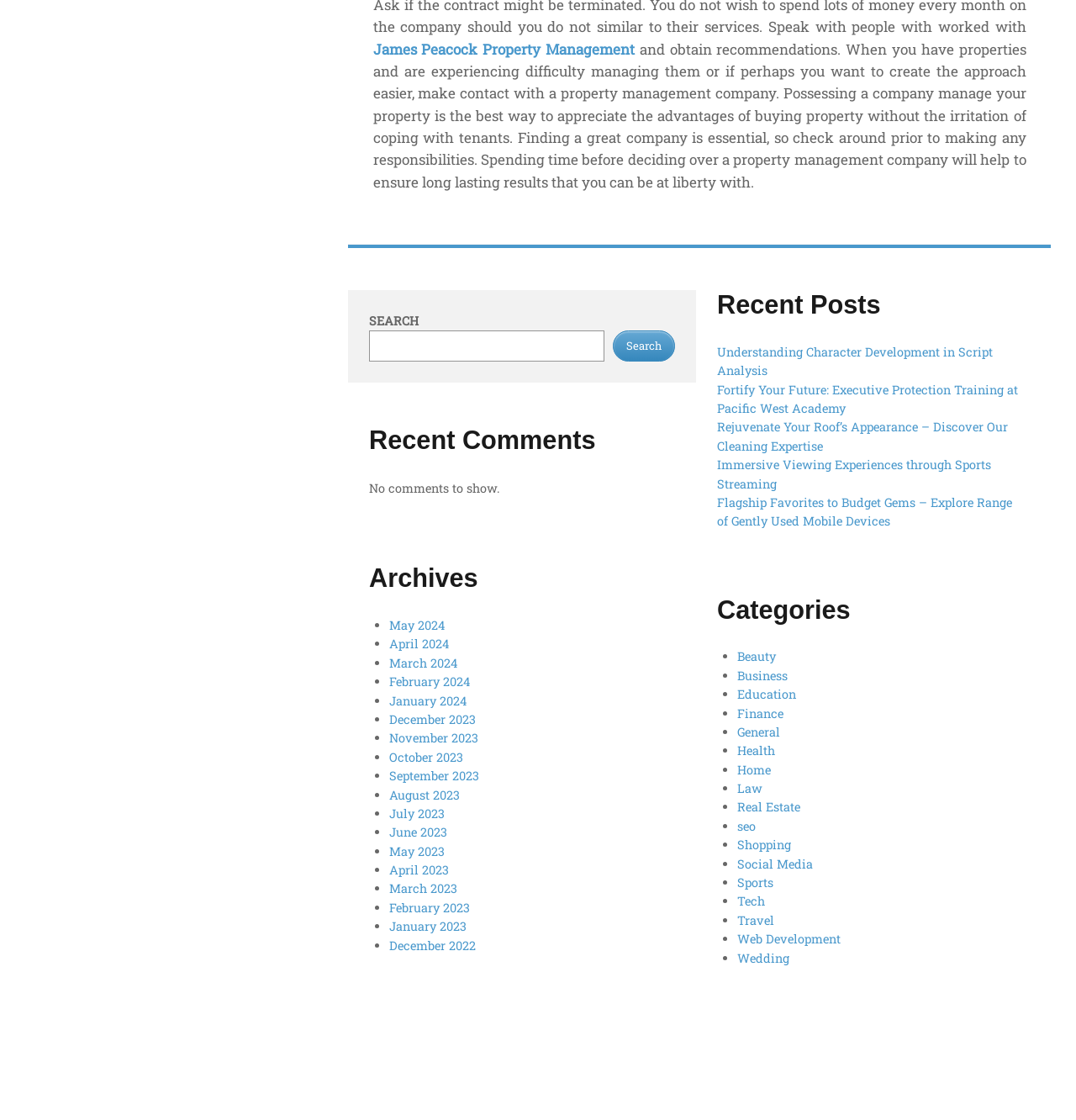Determine the coordinates of the bounding box that should be clicked to complete the instruction: "Search for something". The coordinates should be represented by four float numbers between 0 and 1: [left, top, right, bottom].

[0.343, 0.295, 0.561, 0.323]